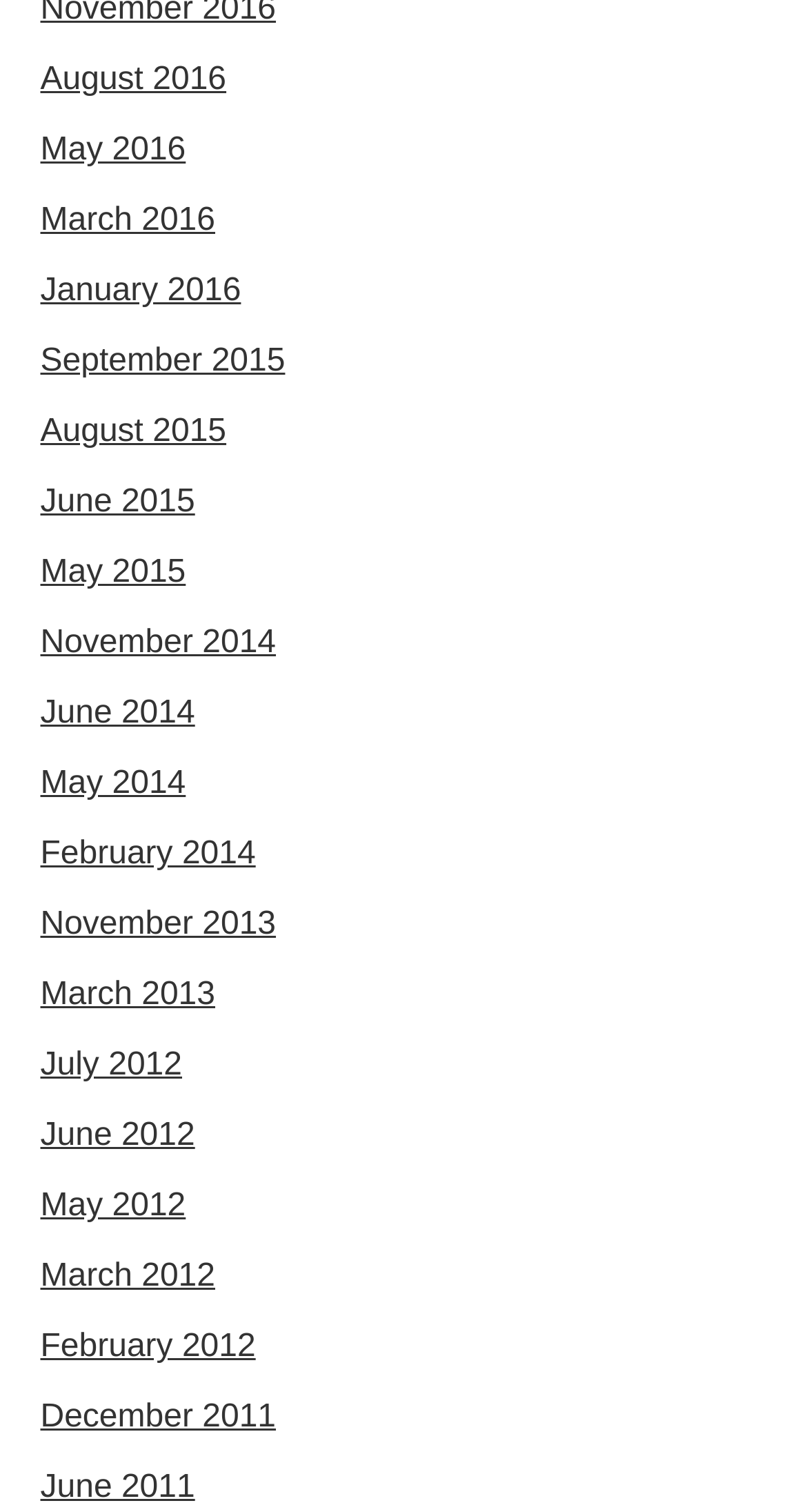Identify the bounding box coordinates for the region of the element that should be clicked to carry out the instruction: "view August 2016". The bounding box coordinates should be four float numbers between 0 and 1, i.e., [left, top, right, bottom].

[0.05, 0.041, 0.28, 0.065]